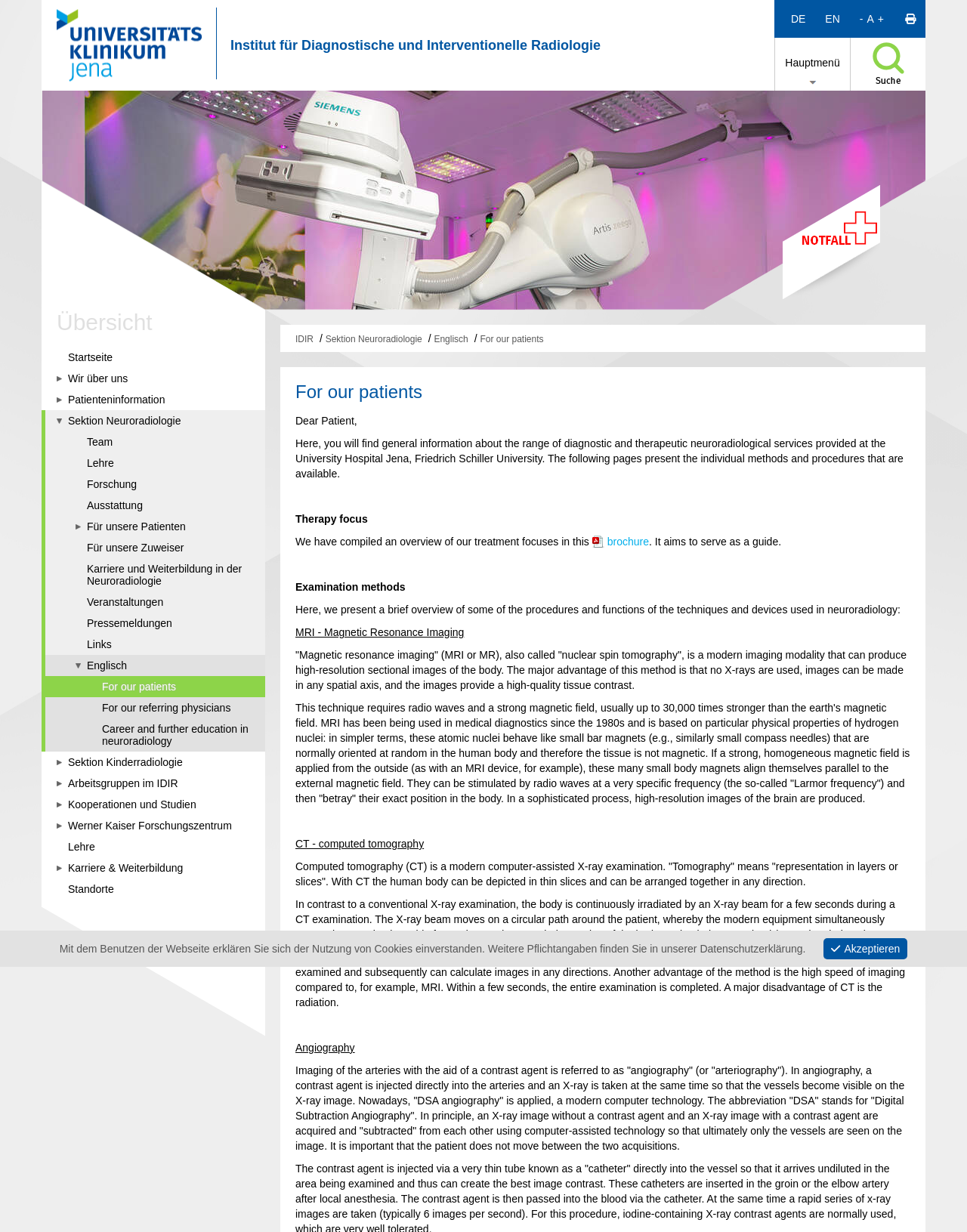Can you determine the bounding box coordinates of the area that needs to be clicked to fulfill the following instruction: "Go to the Startseite page"?

[0.047, 0.281, 0.274, 0.299]